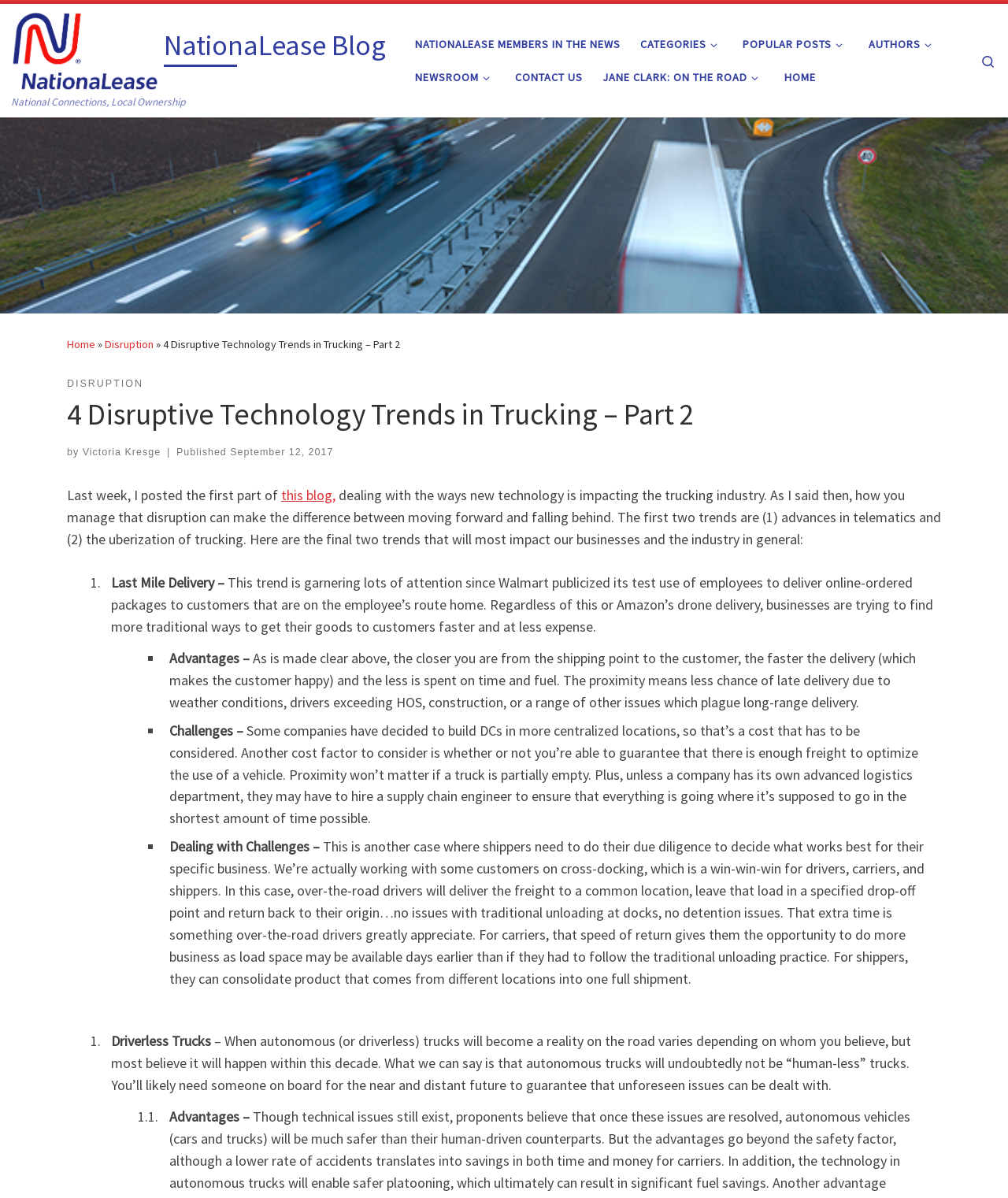Identify and extract the heading text of the webpage.

4 Disruptive Technology Trends in Trucking – Part 2